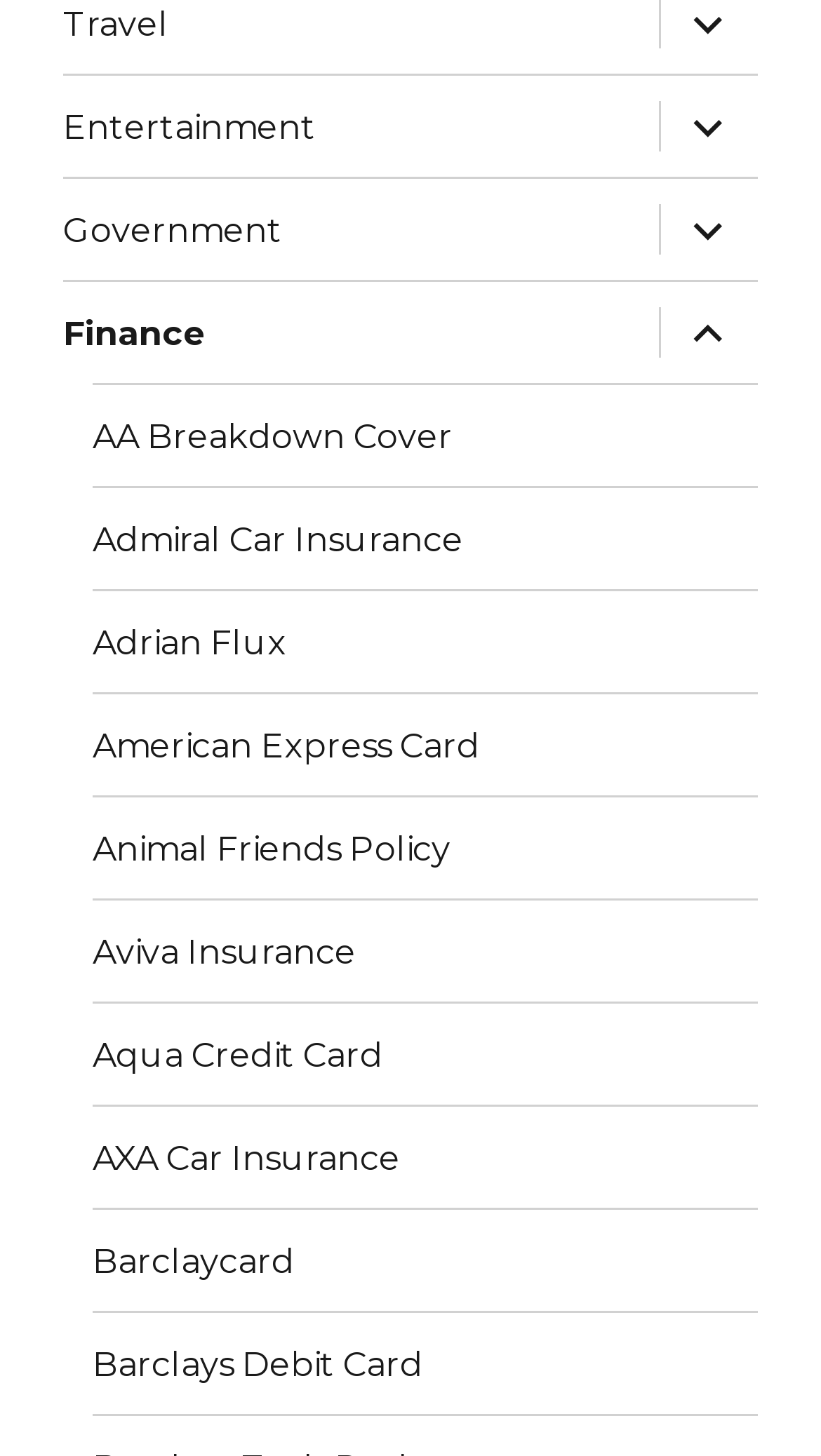Pinpoint the bounding box coordinates of the area that must be clicked to complete this instruction: "Check out American Express Card".

[0.113, 0.477, 0.923, 0.546]